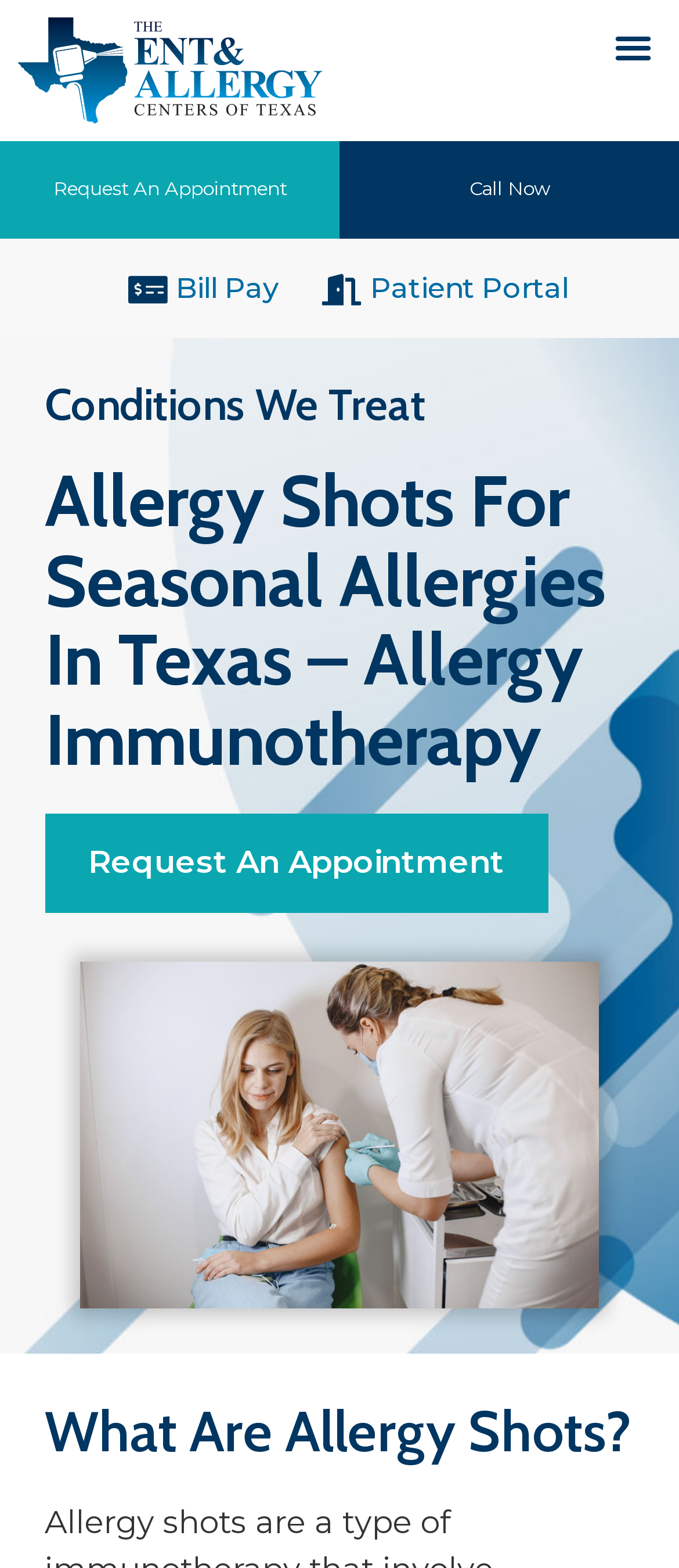From the details in the image, provide a thorough response to the question: What is the topic of the last section of the webpage?

The topic of the last section of the webpage is 'What Are Allergy Shots?' which is indicated by the heading 'What Are Allergy Shots?' located at the bottom of the webpage, with a bounding box of [0.066, 0.892, 0.934, 0.935].